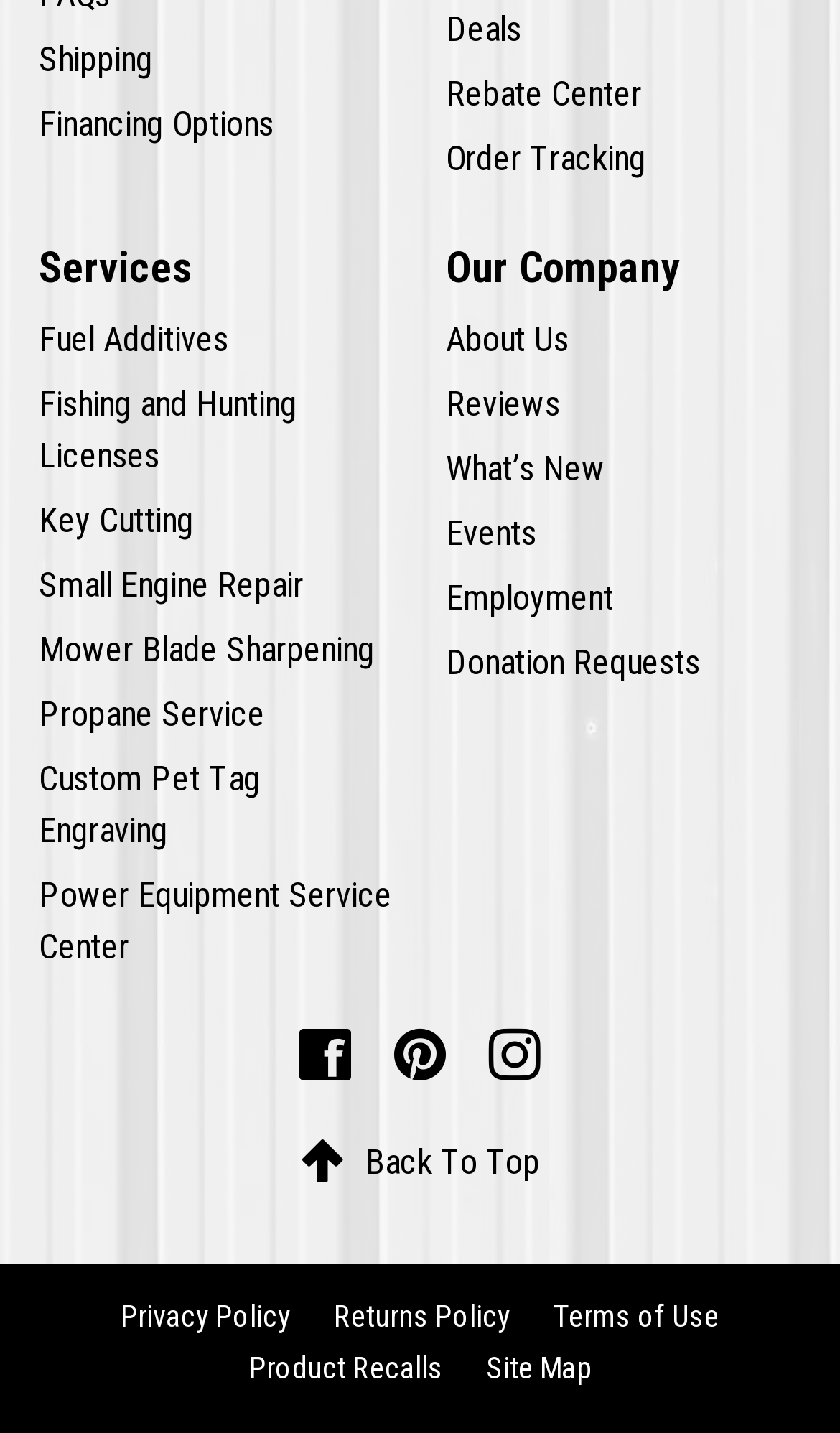Show the bounding box coordinates for the HTML element described as: "Shipping".

[0.046, 0.026, 0.182, 0.056]